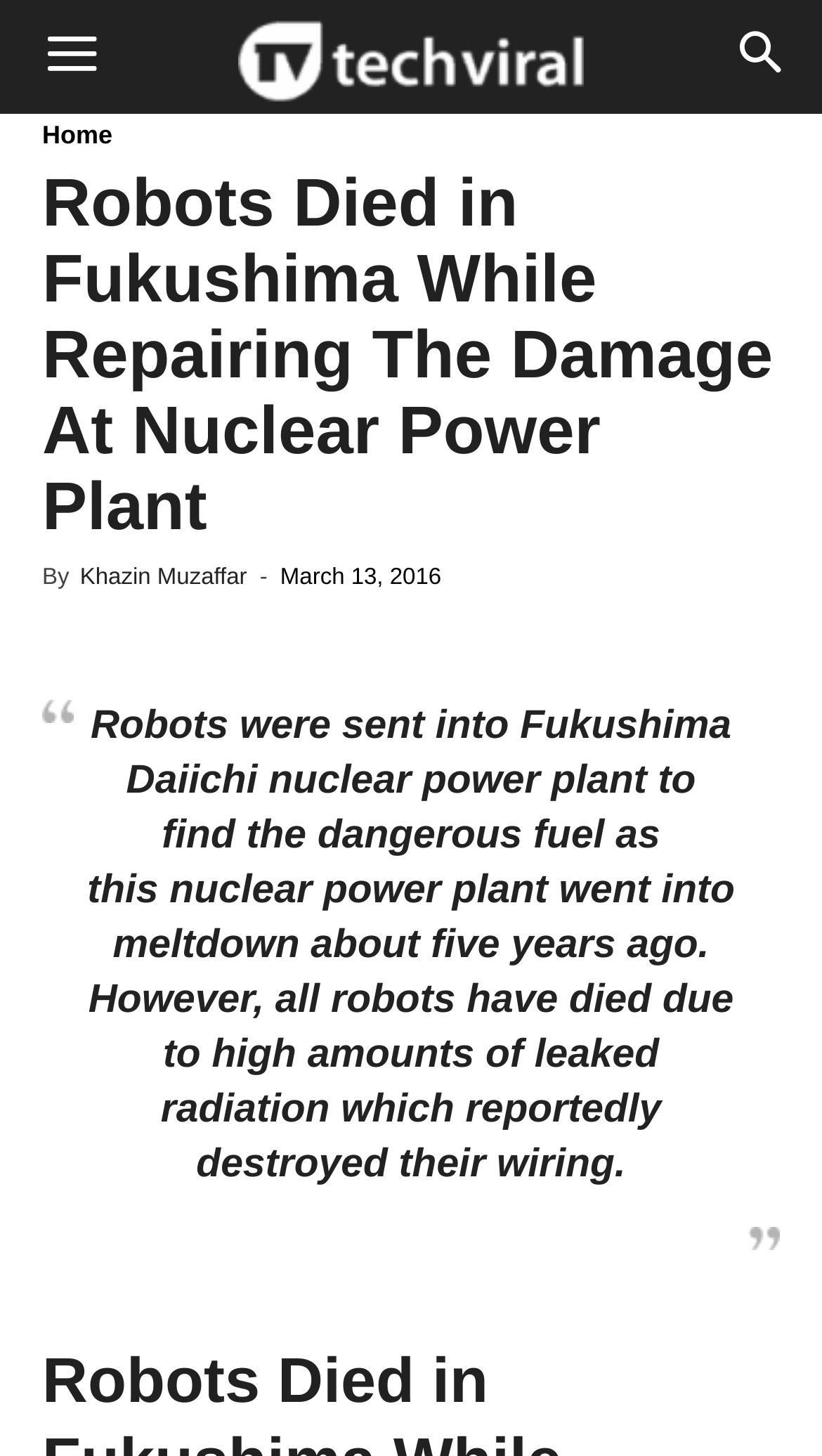Create a detailed narrative describing the layout and content of the webpage.

The webpage is about the Fukushima Daiichi nuclear power plant and the robots that were sent to repair the damage. At the top right corner, there is a search link and a menu button. Next to the menu button, there is an image with the text "Tech Viral". Below the image, there is a link to the "Home" page.

The main content of the webpage is a header section that spans almost the entire width of the page. It contains a heading that reads "Robots Died in Fukushima While Repairing The Damage At Nuclear Power Plant". Below the heading, there is a byline that reads "By Khazin Muzaffar" with the date "March 13, 2016" next to it.

The main article is presented in a blockquote section, which takes up most of the page's content area. The article describes how robots were sent into the Fukushima Daiichi nuclear power plant to find dangerous fuel, but they all died due to high amounts of leaked radiation that destroyed their wiring.